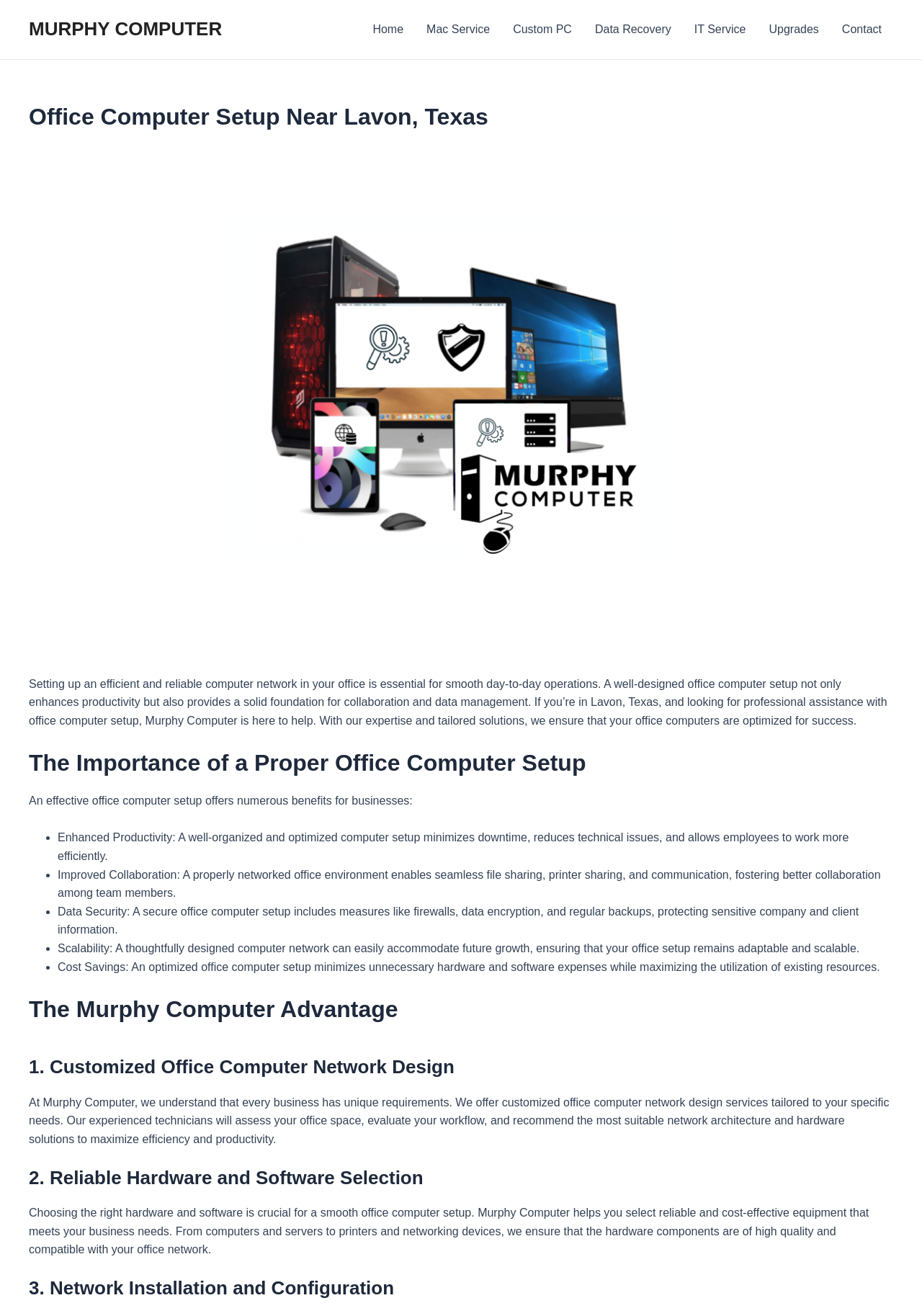Provide a thorough and detailed response to the question by examining the image: 
What type of equipment does Murphy Computer help select?

The webpage states that Murphy Computer helps select reliable and cost-effective hardware and software equipment that meets the business needs. This includes computers, servers, printers, and networking devices, as mentioned in the section '2. Reliable Hardware and Software Selection'.